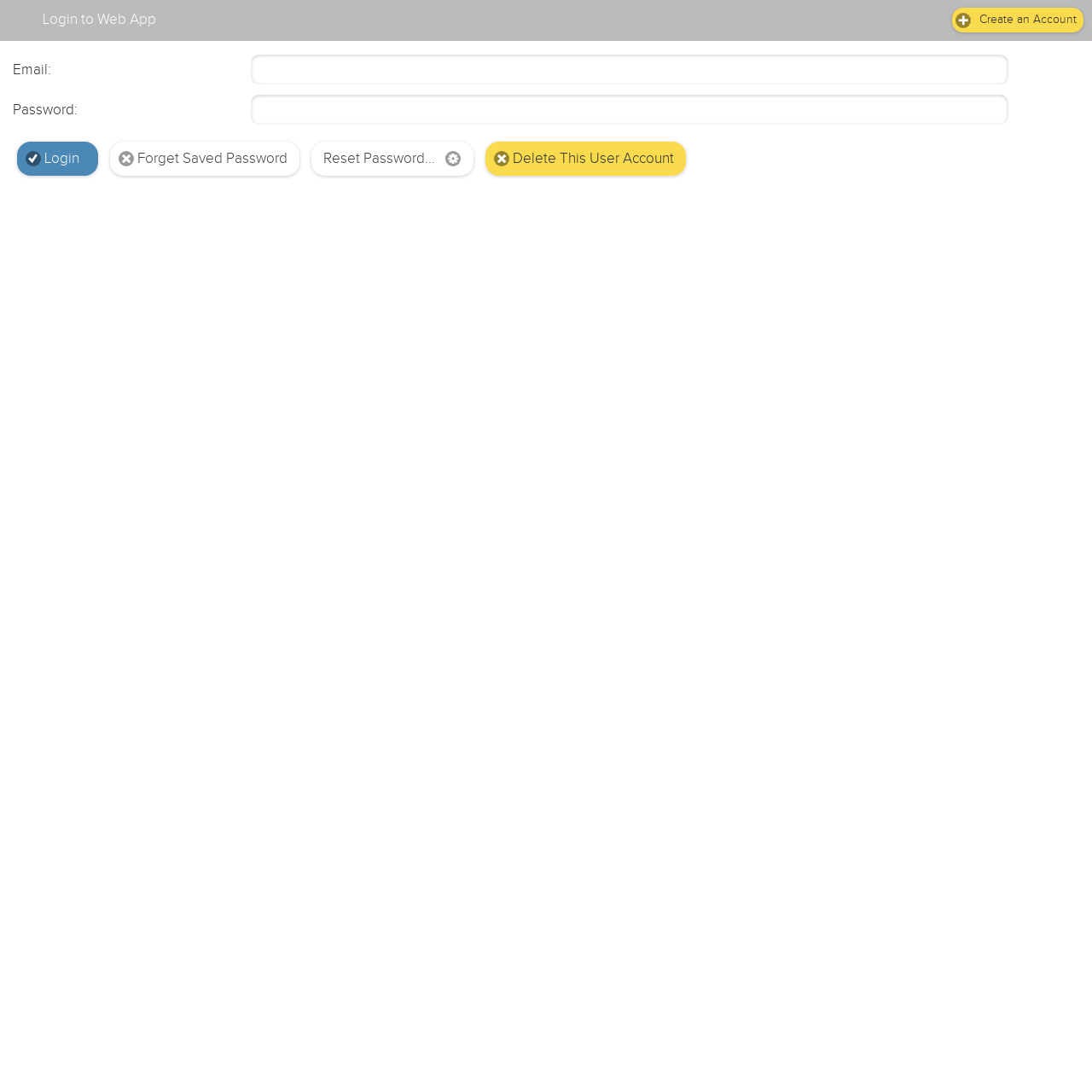With reference to the image, please provide a detailed answer to the following question: What is the position of the 'Create an Account' link?

According to the bounding box coordinates, the 'Create an Account' link has a y1 value of 0.007, which indicates that it is located near the top of the webpage. Its x2 value of 0.992 suggests that it is positioned near the right edge of the webpage.